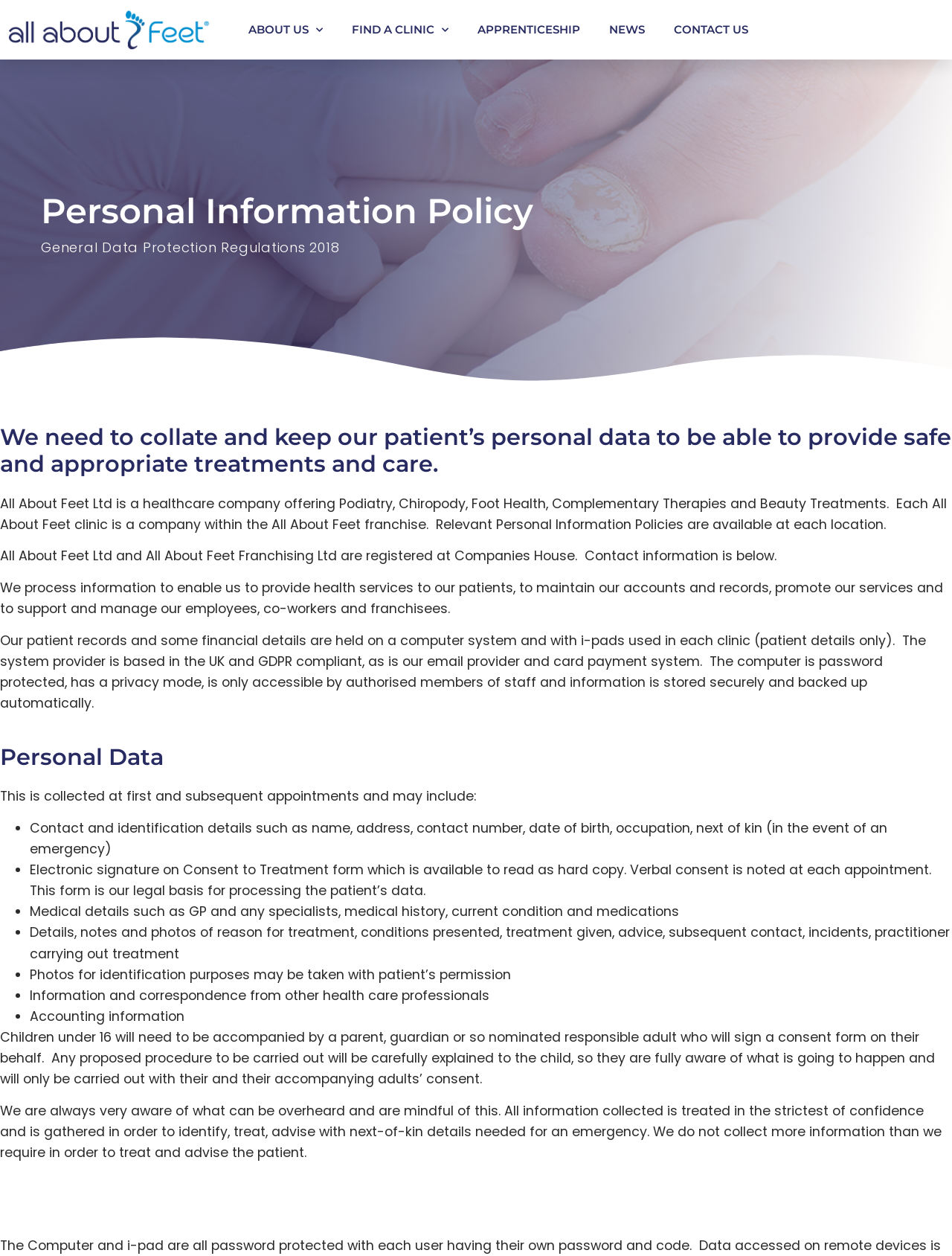Using the image as a reference, answer the following question in as much detail as possible:
What is the purpose of collecting patient's personal data?

According to the webpage, the purpose of collecting patient's personal data is to provide safe and appropriate treatments and care, as stated in the heading 'We need to collate and keep our patient’s personal data to be able to provide safe and appropriate treatments and care.'